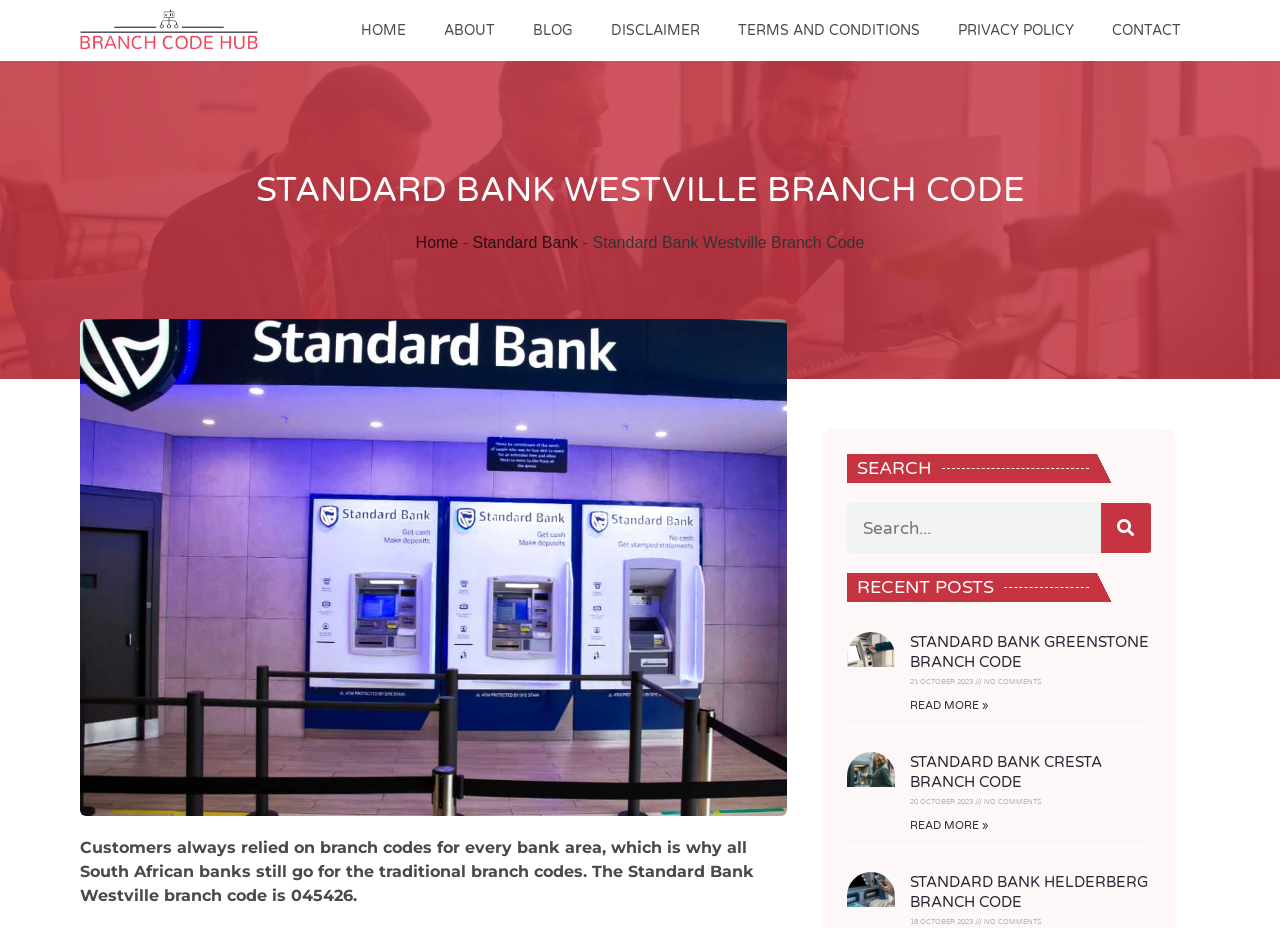What can be searched on this webpage?
Look at the image and construct a detailed response to the question.

I found a search box with a button, but I couldn't determine what specific content can be searched. It might be related to branch codes or Standard Bank in general.